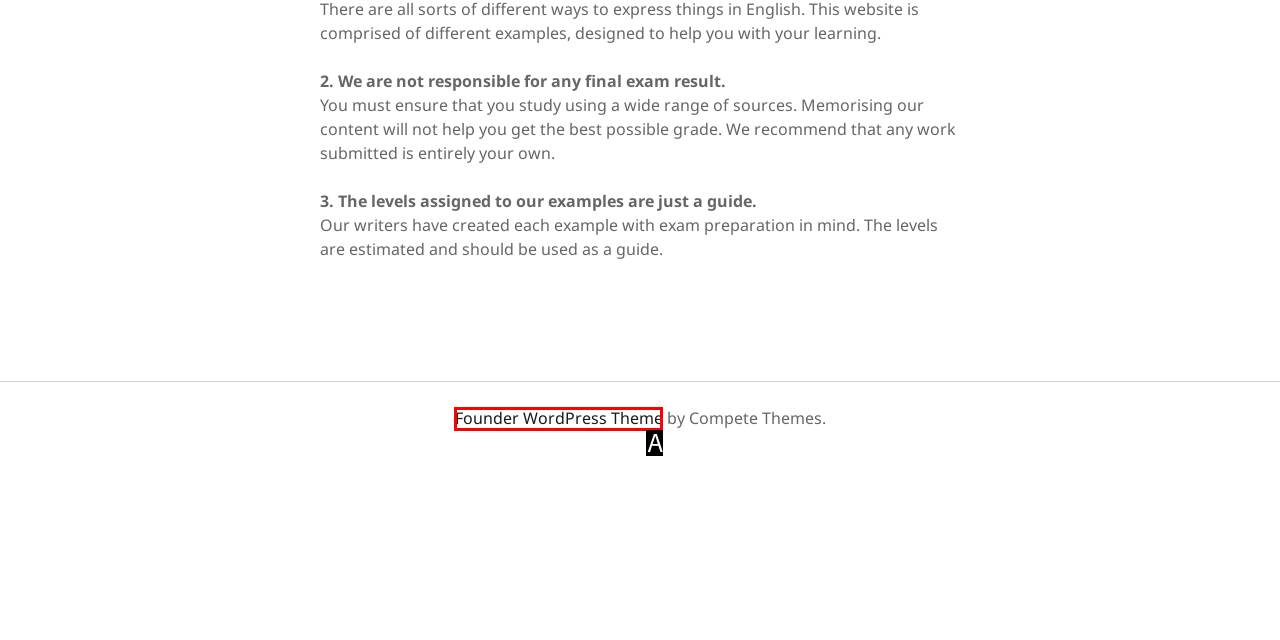Identify the HTML element that corresponds to the description: Founder WordPress Theme
Provide the letter of the matching option from the given choices directly.

A